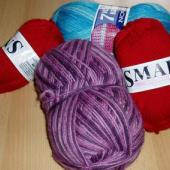Please examine the image and answer the question with a detailed explanation:
What type of items can be created using the yarn in the image?

The caption suggests that the colorful palette of yarn is ideal for creating cozy and stylish knitted items, such as socks or other accessories.